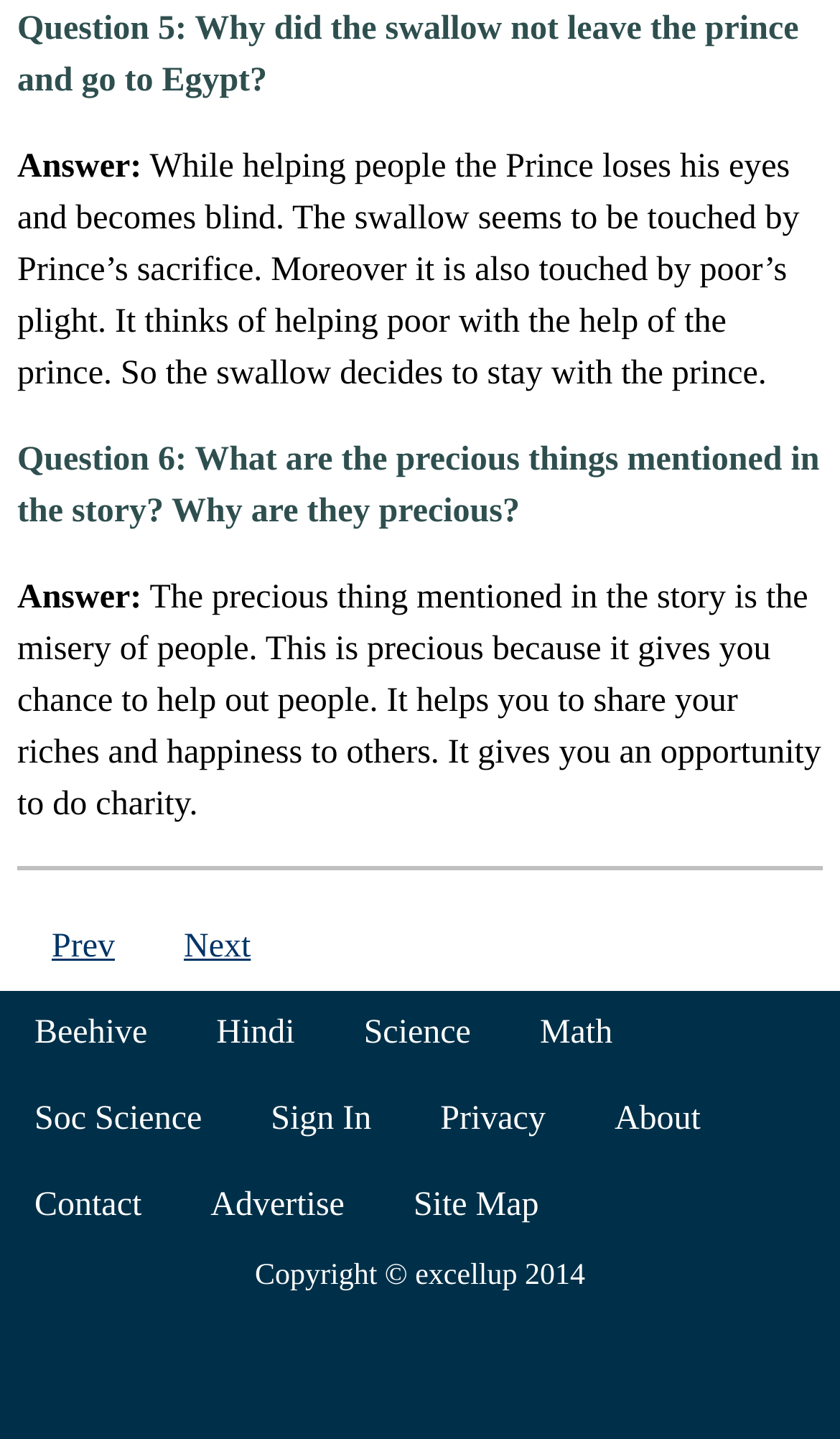Please give a one-word or short phrase response to the following question: 
What is the purpose of the swallow staying with the prince?

To help the poor